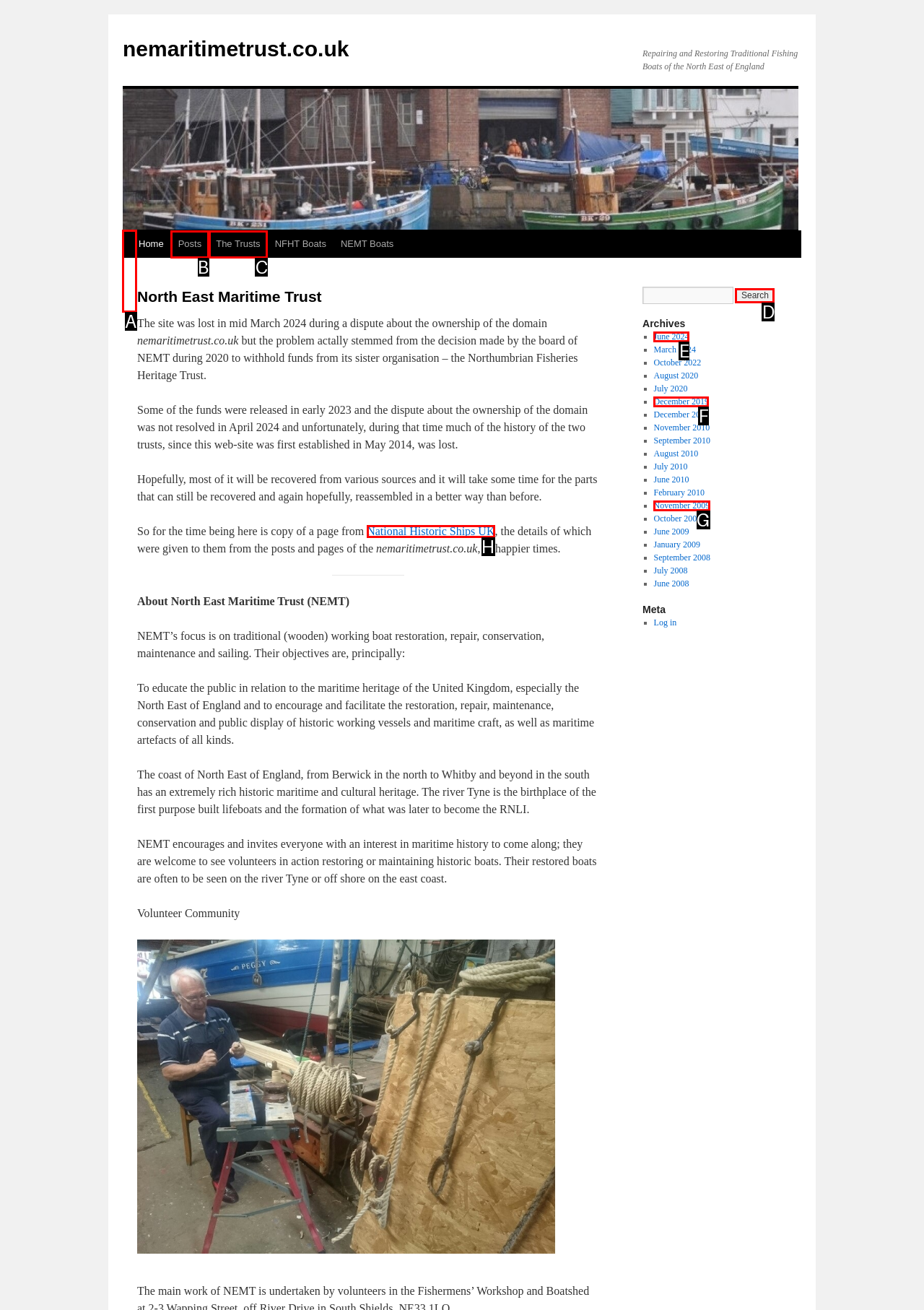Specify the letter of the UI element that should be clicked to achieve the following: Search for something
Provide the corresponding letter from the choices given.

D